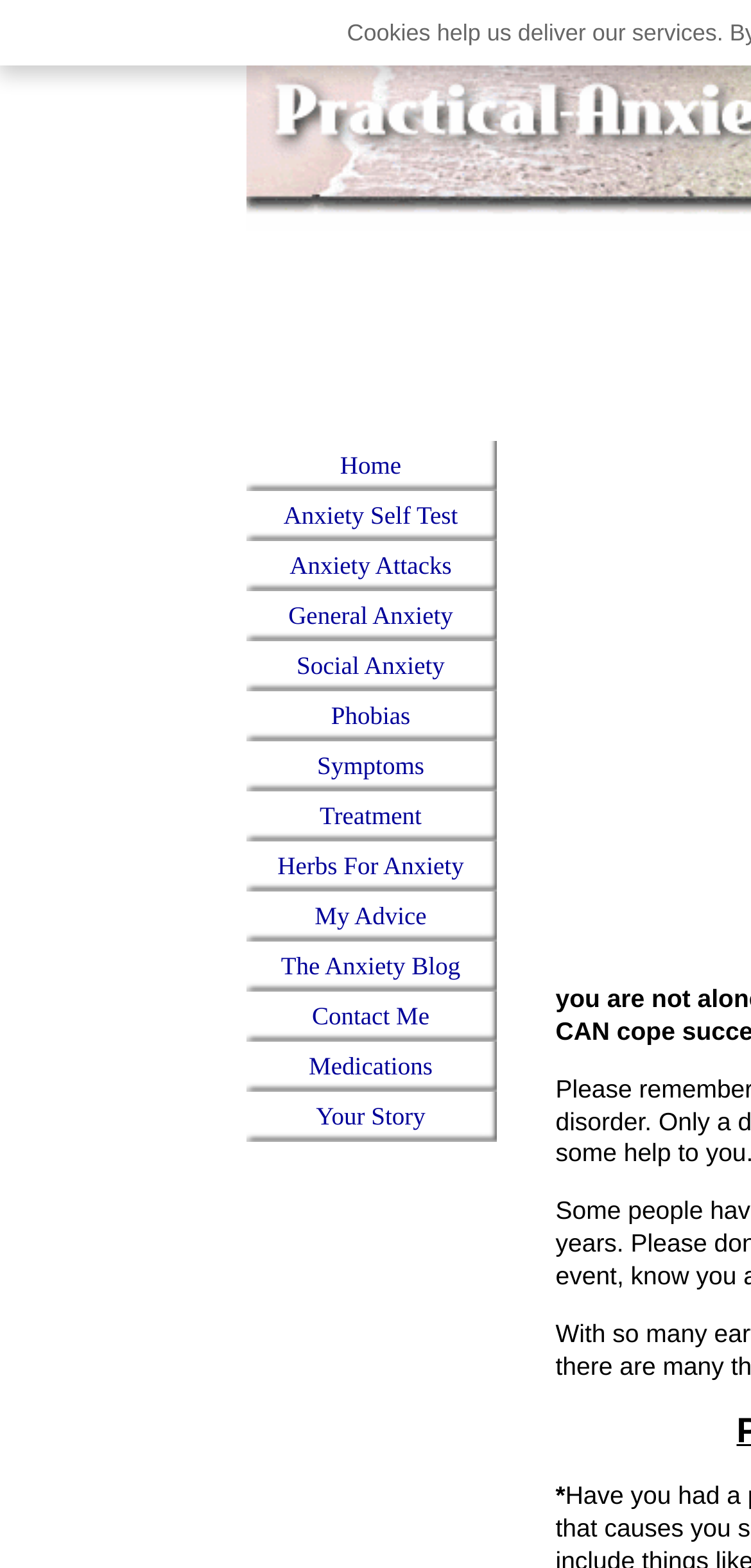Is there an iframe on the webpage?
Using the picture, provide a one-word or short phrase answer.

Yes